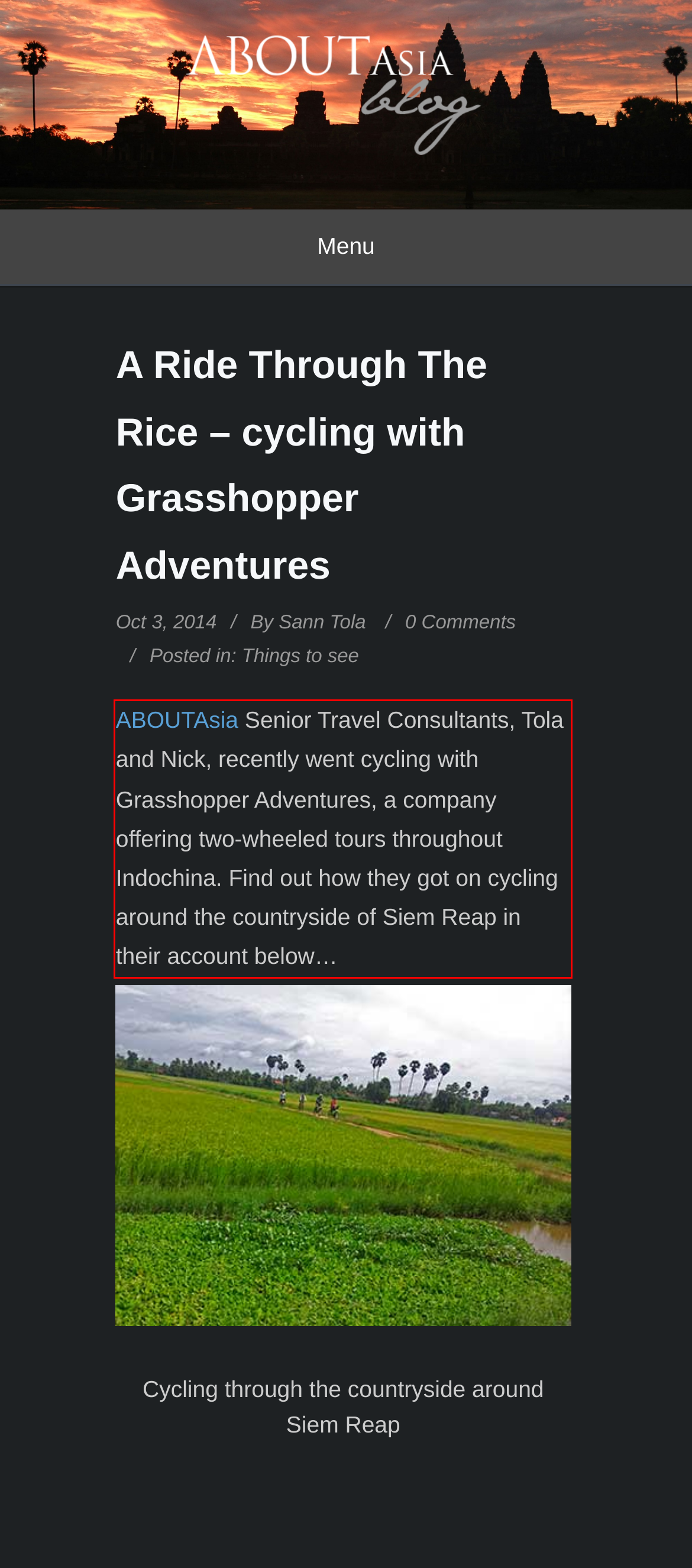Using the provided webpage screenshot, recognize the text content in the area marked by the red bounding box.

ABOUTAsia Senior Travel Consultants, Tola and Nick, recently went cycling with Grasshopper Adventures, a company offering two-wheeled tours throughout Indochina. Find out how they got on cycling around the countryside of Siem Reap in their account below…